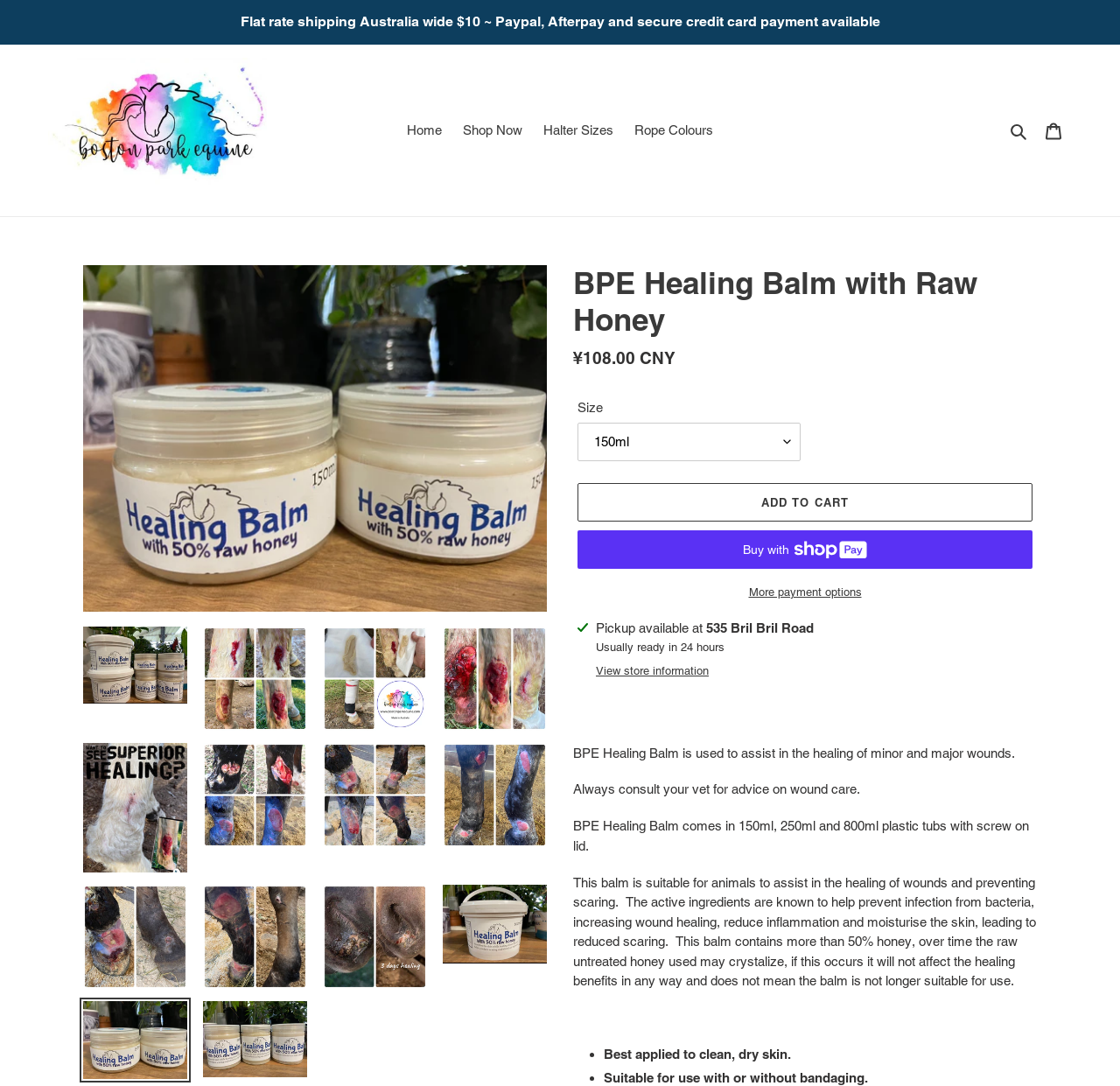Show the bounding box coordinates for the HTML element as described: "wpengine".

None